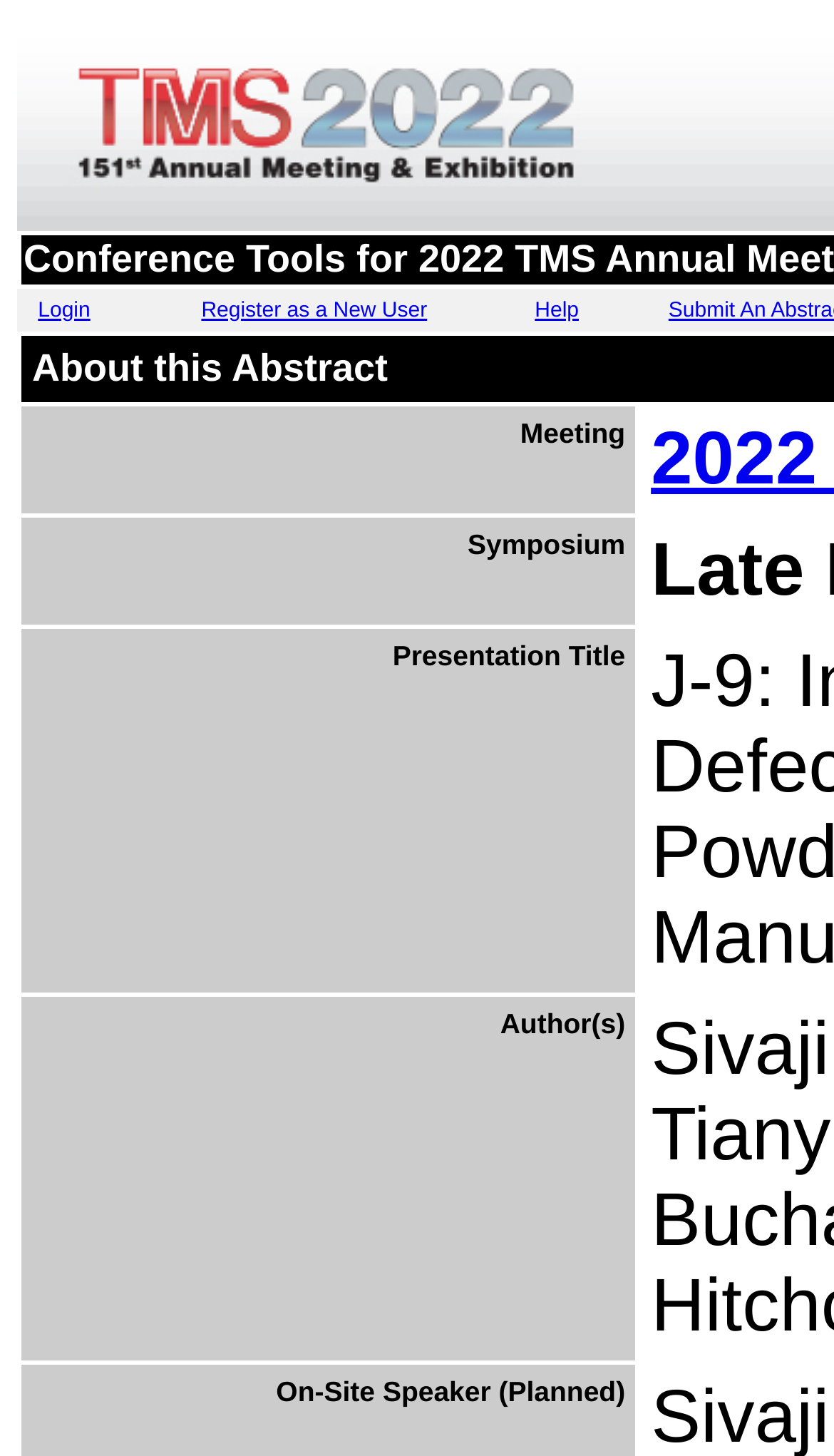Refer to the image and provide a thorough answer to this question:
How many form fields are there?

I counted the number of form fields, which are 'Meeting', 'Symposium', 'Presentation Title', and 'Author(s)', so there are 4 form fields.